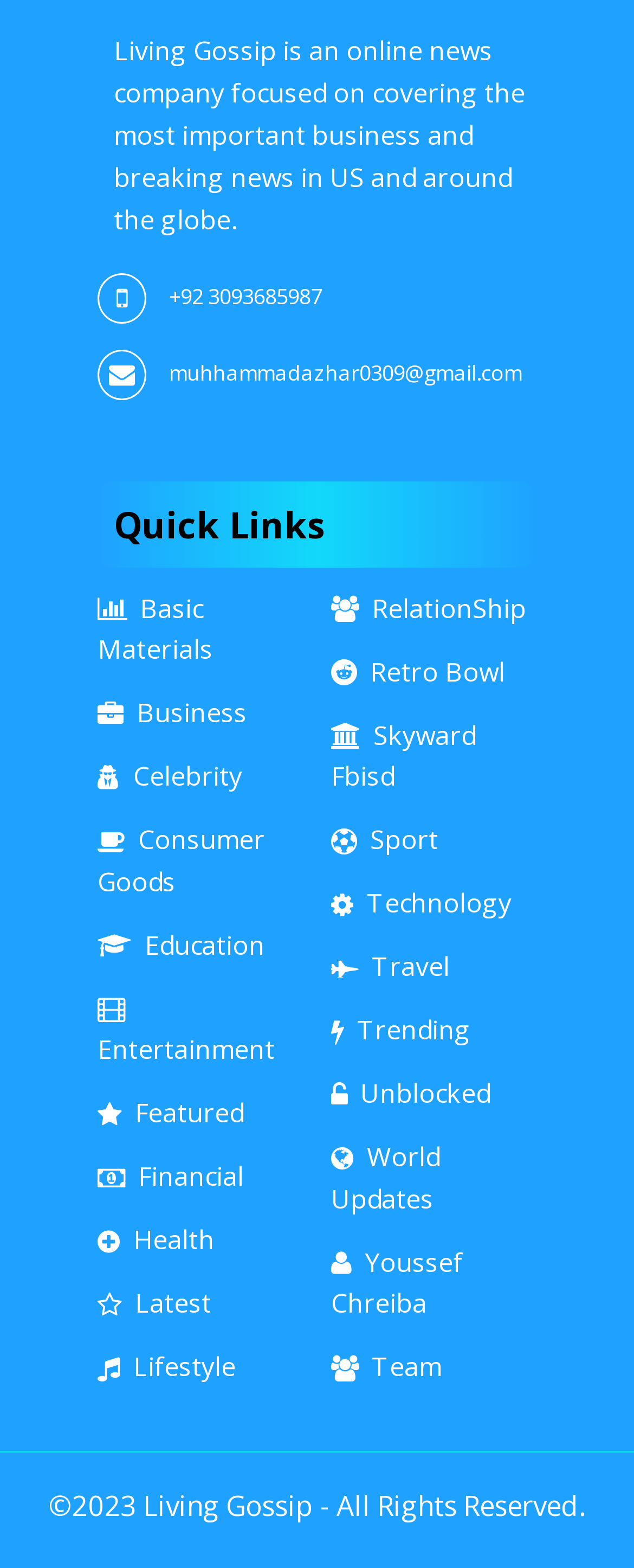Could you provide the bounding box coordinates for the portion of the screen to click to complete this instruction: "View the 'Entertainment' news"?

[0.154, 0.631, 0.433, 0.681]